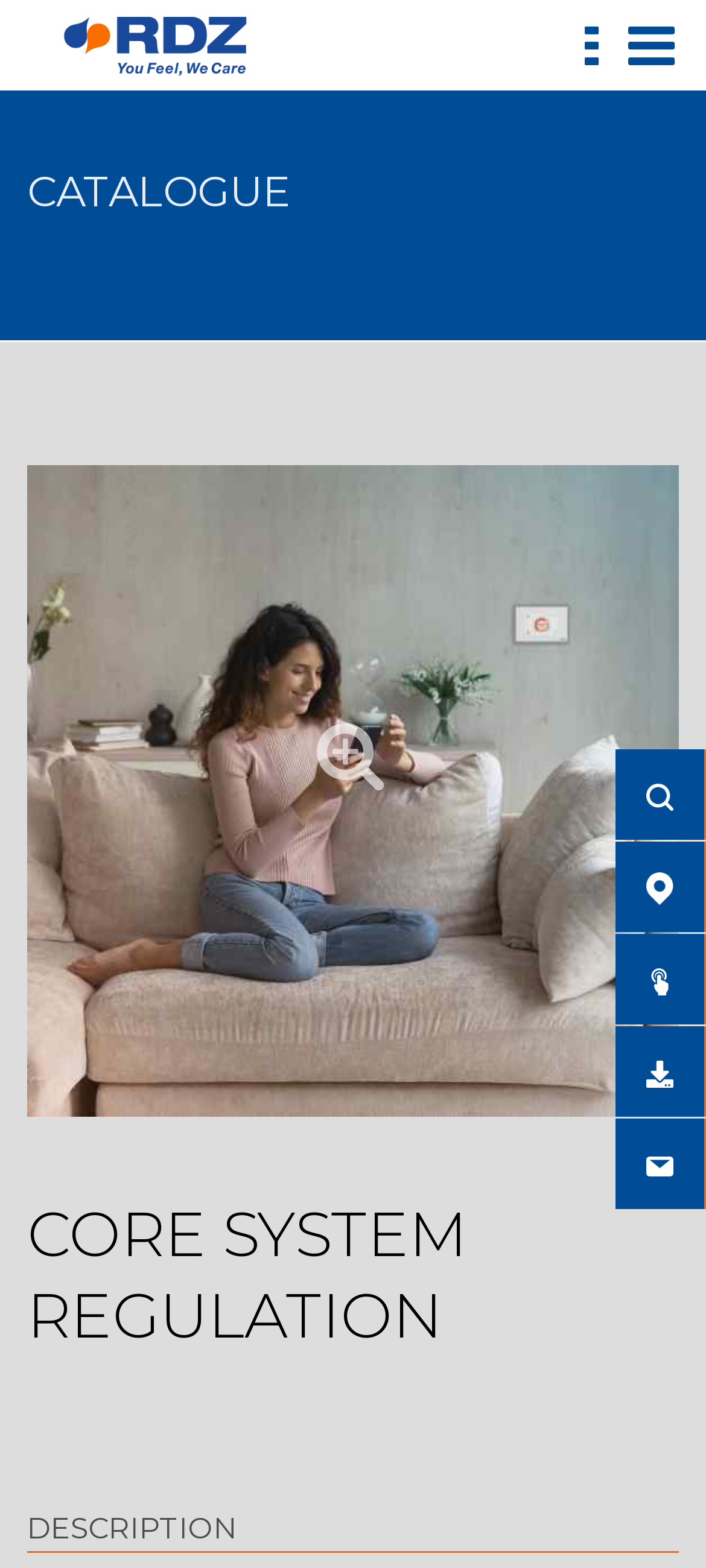Provide the bounding box coordinates of the HTML element this sentence describes: "title="Site search"". The bounding box coordinates consist of four float numbers between 0 and 1, i.e., [left, top, right, bottom].

[0.916, 0.496, 0.953, 0.517]